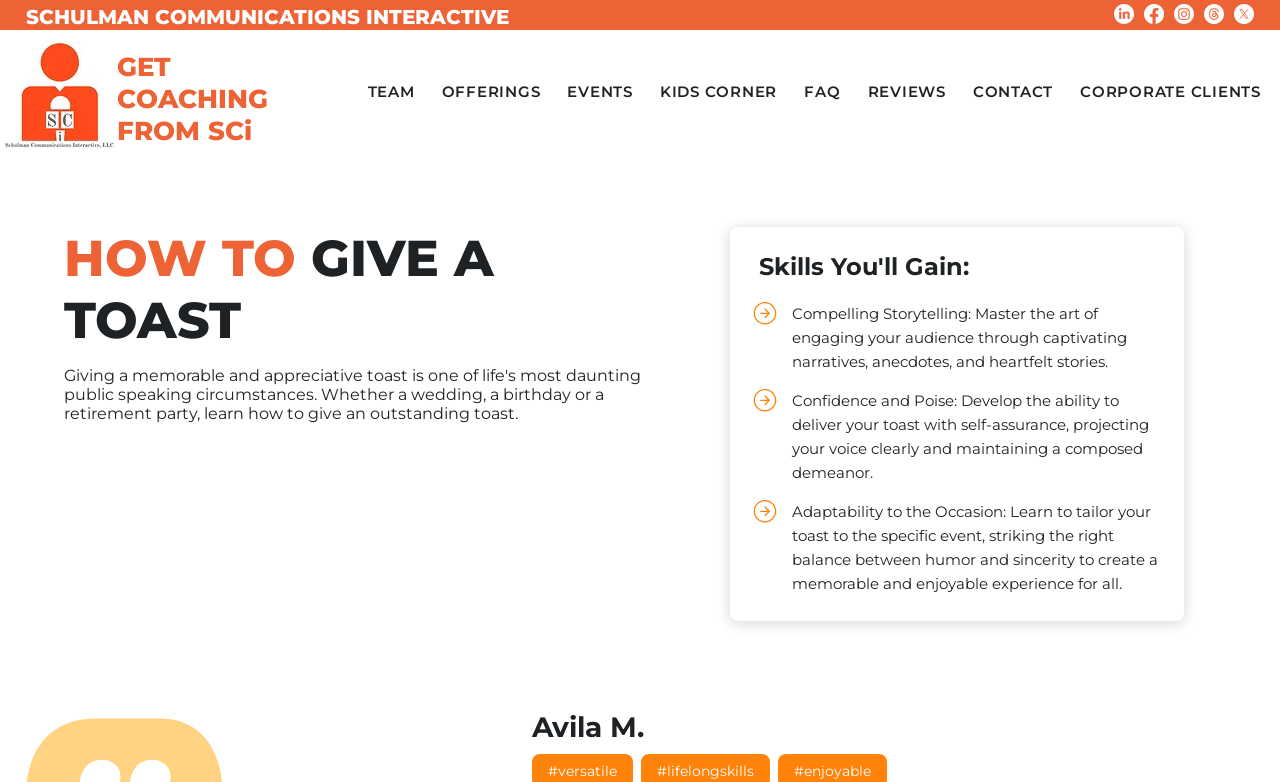Provide the bounding box coordinates of the HTML element this sentence describes: "Offerings".

[0.337, 0.092, 0.431, 0.142]